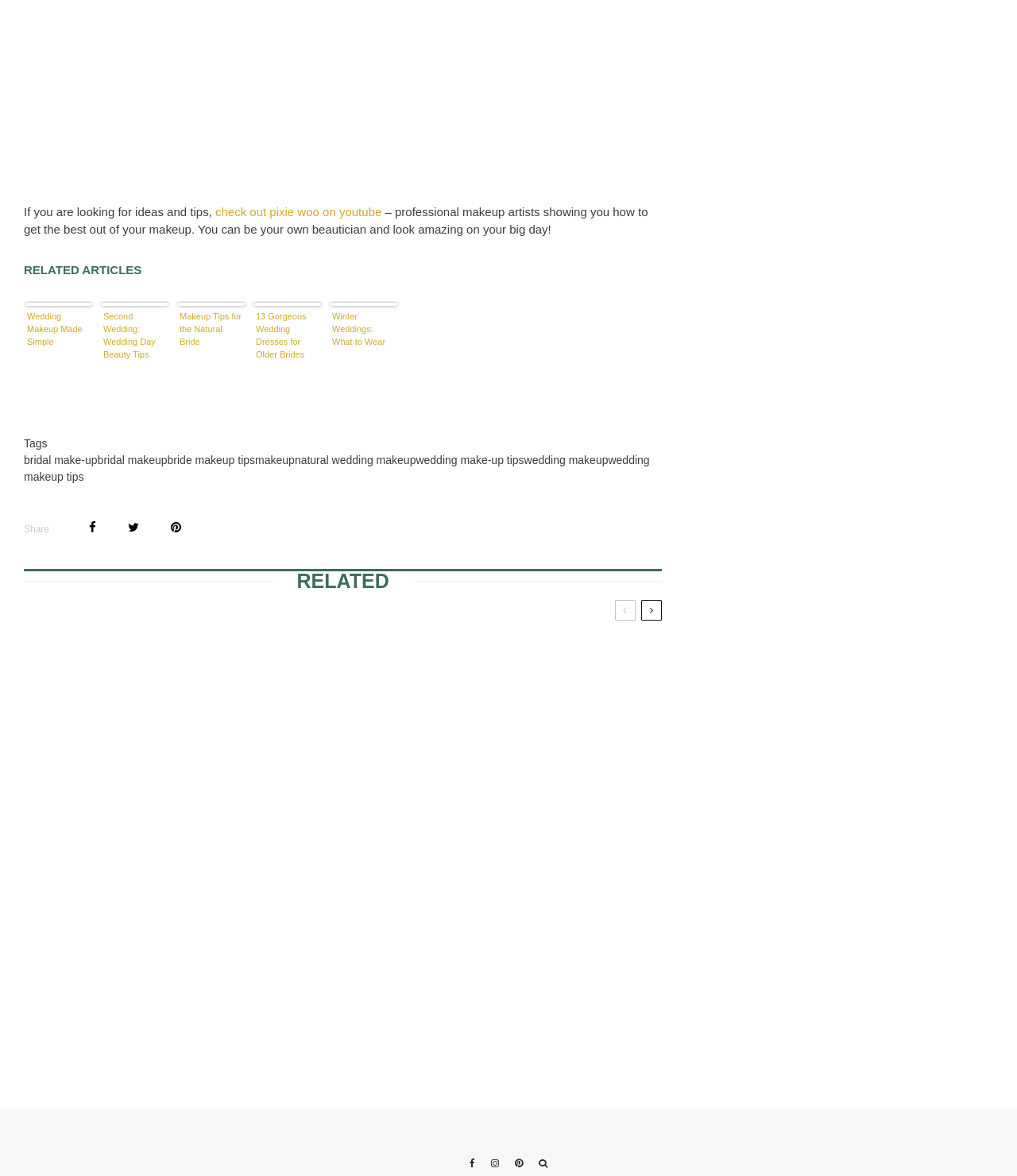Refer to the screenshot and give an in-depth answer to this question: What type of content is featured in the articles section?

The articles section features a collection of wedding-related articles, including topics such as wedding dresses, makeup tips, and wedding planning advice, which are likely intended to inform and inspire users who are planning their wedding.